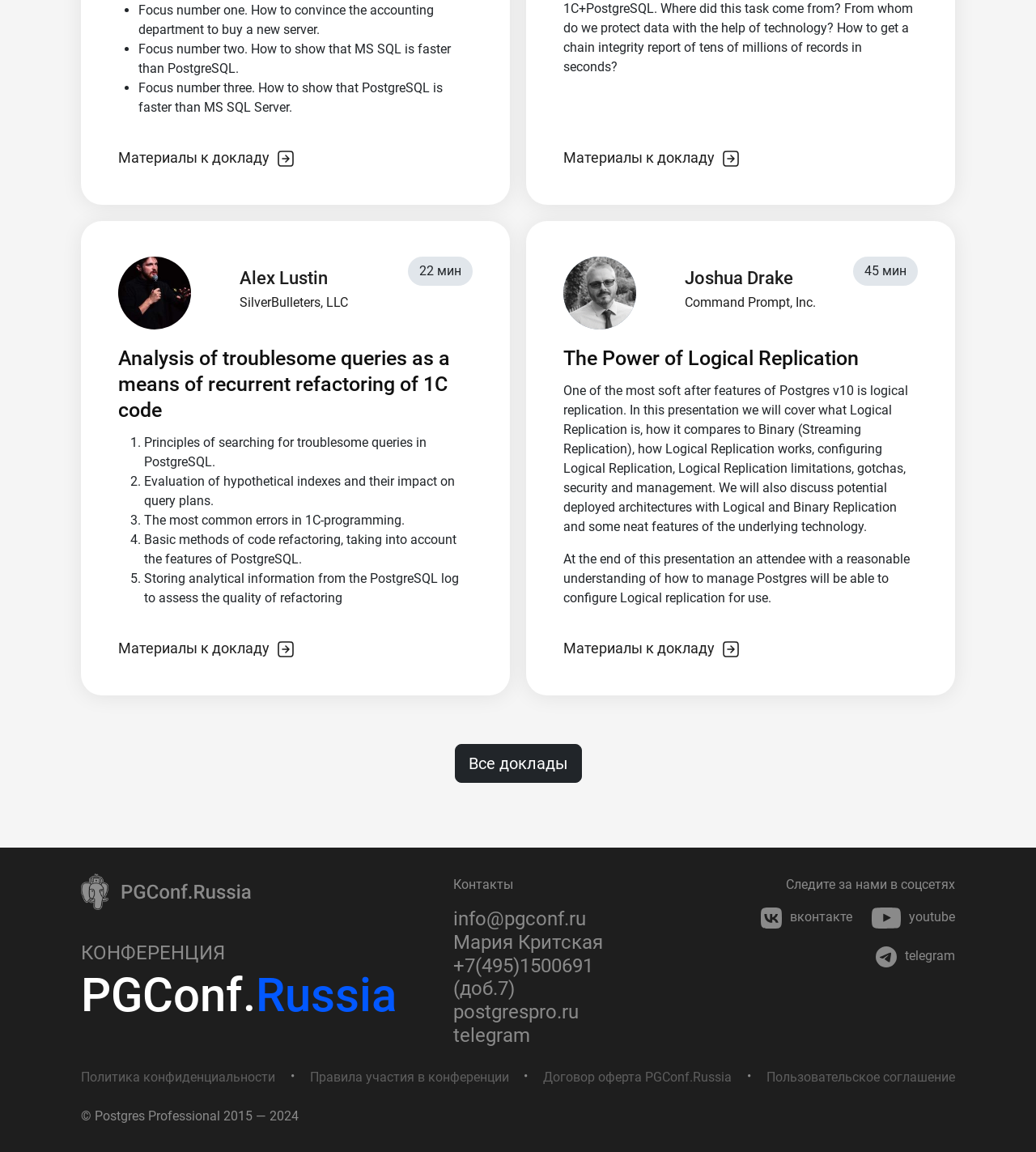What is the contact email address provided on the webpage?
Please respond to the question with a detailed and thorough explanation.

The contact email address can be found in the link element with the text 'info@pgconf.ru' located in the footer section of the webpage, under the 'Контакты' heading.